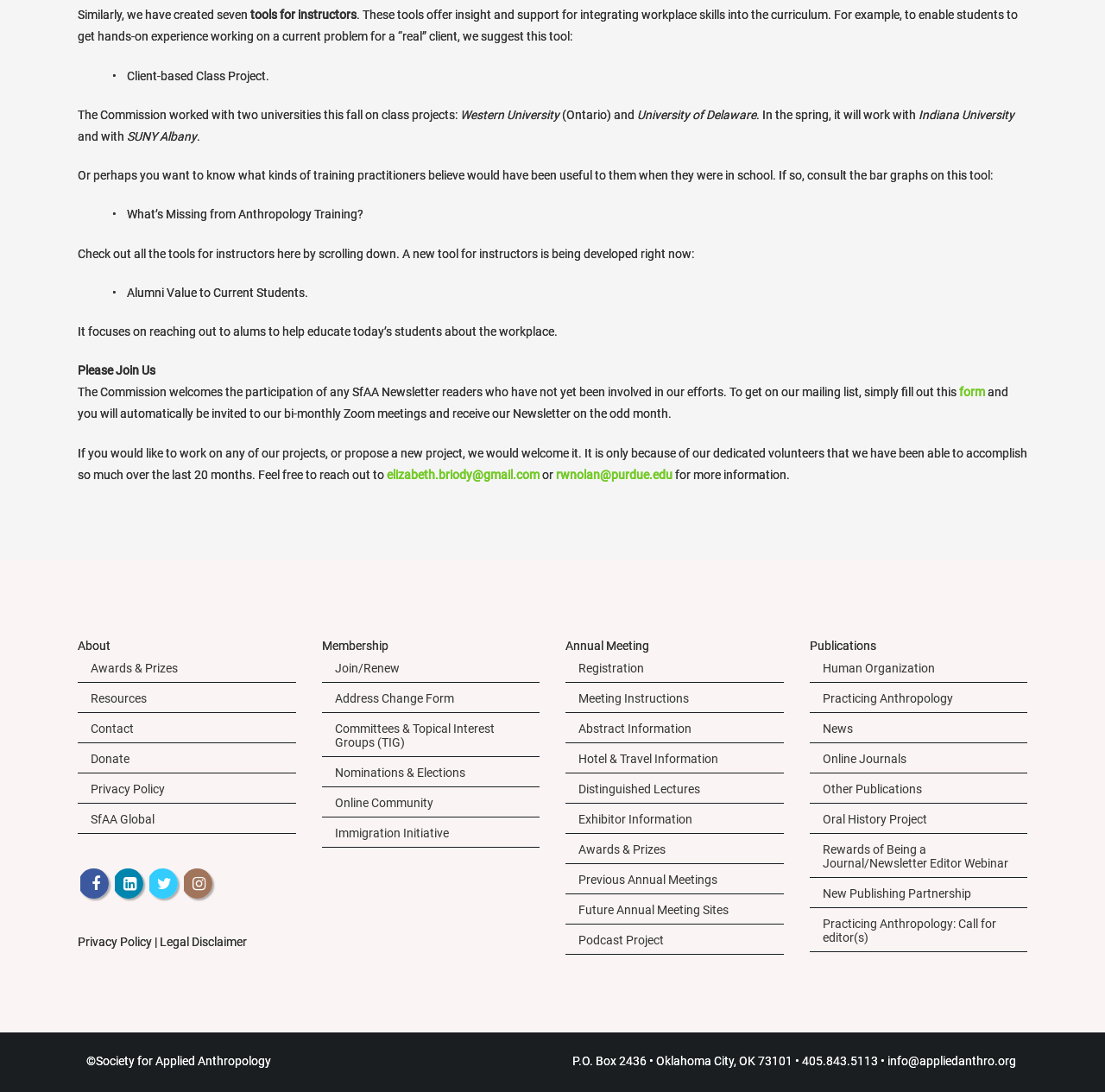Identify the bounding box coordinates of the specific part of the webpage to click to complete this instruction: "Check out the 'What’s Missing from Anthropology Training?' tool".

[0.102, 0.19, 0.334, 0.203]